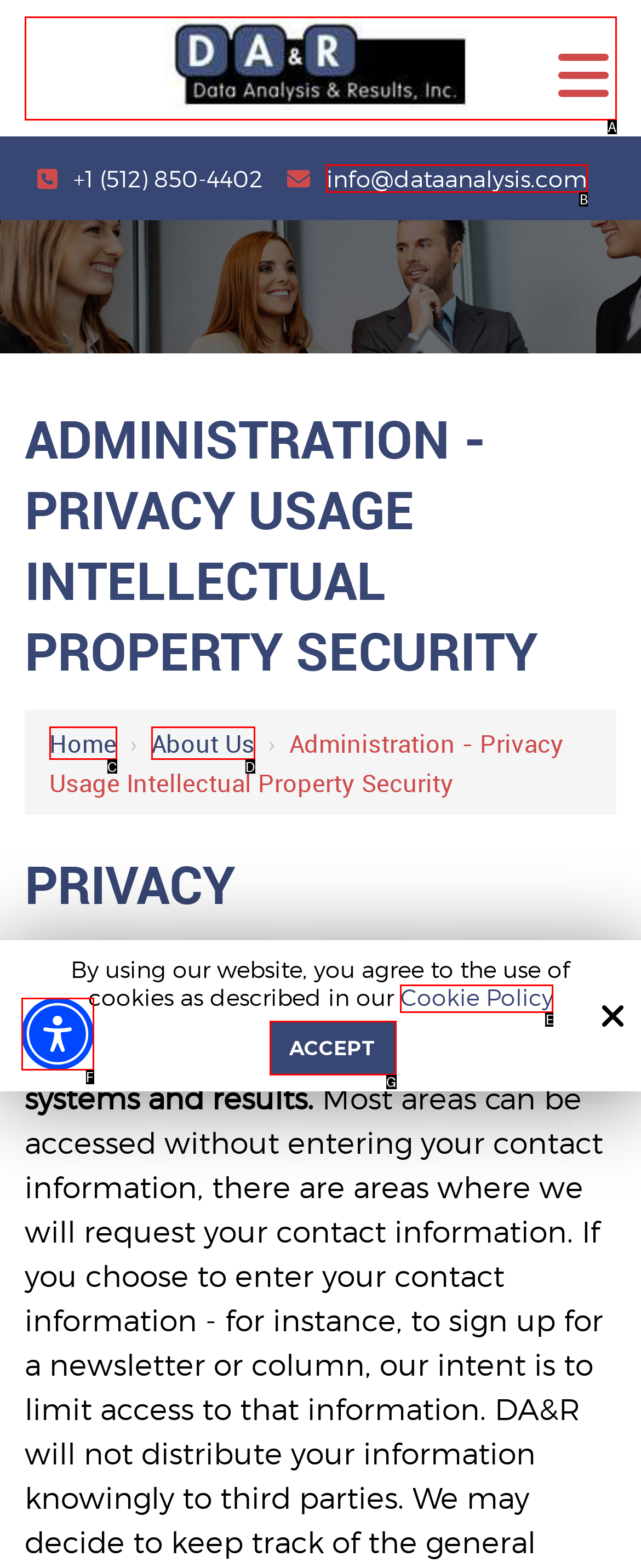Determine which HTML element matches the given description: About Us. Provide the corresponding option's letter directly.

D